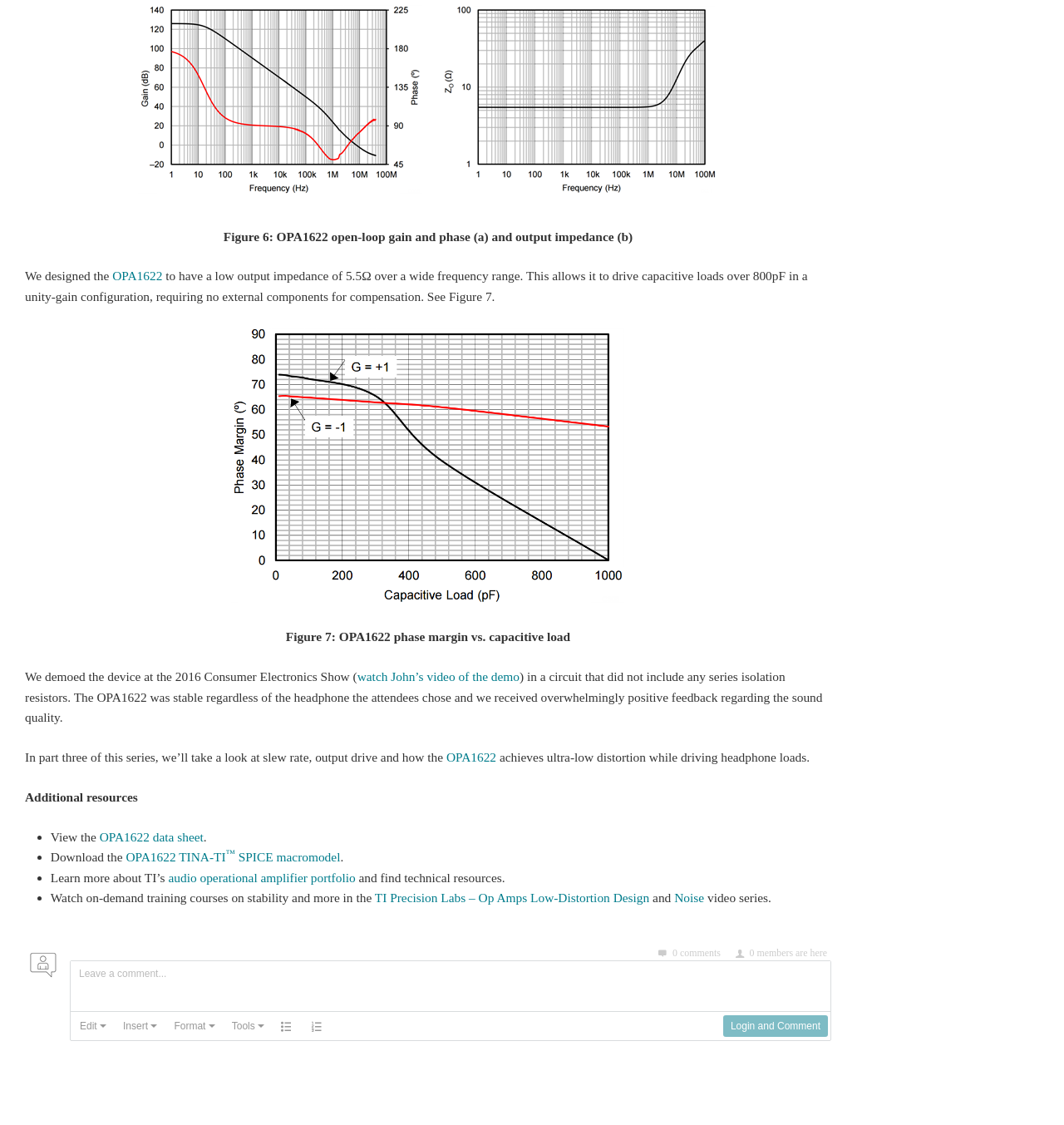Highlight the bounding box of the UI element that corresponds to this description: "parent_node: Edit aria-label="Bullet list"".

[0.257, 0.94, 0.284, 0.959]